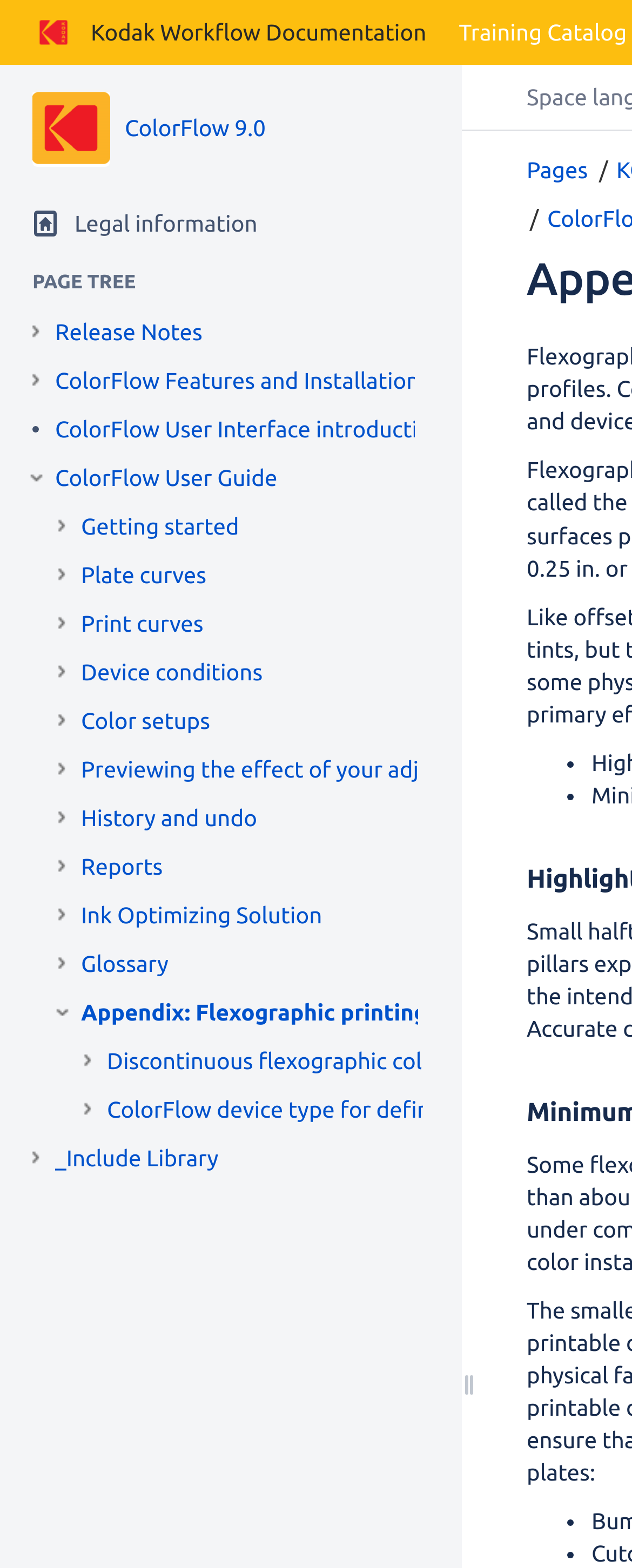Determine the bounding box coordinates for the clickable element to execute this instruction: "Go to home page". Provide the coordinates as four float numbers between 0 and 1, i.e., [left, top, right, bottom].

[0.026, 0.0, 0.7, 0.041]